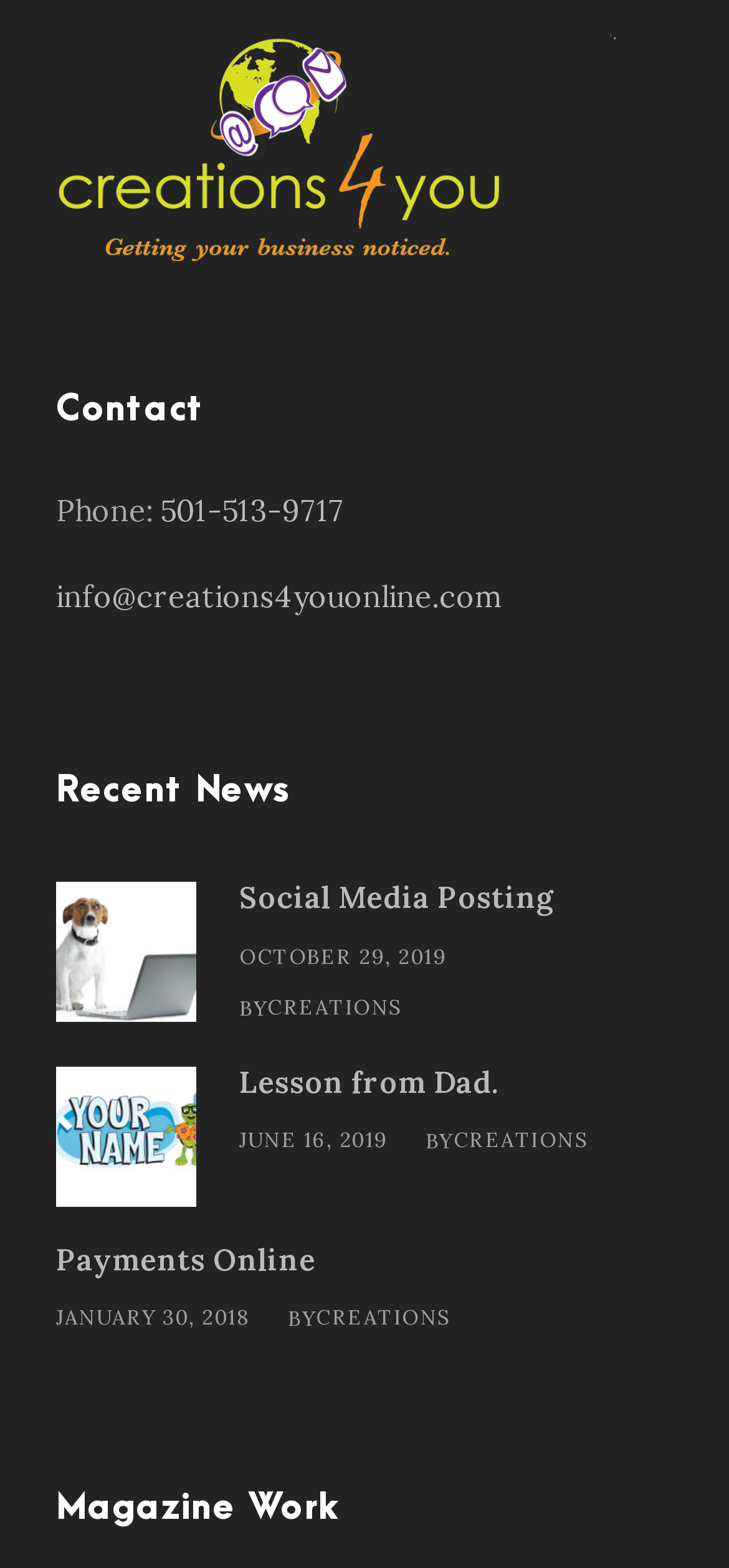Please identify the bounding box coordinates of the region to click in order to complete the given instruction: "View all news". The coordinates should be four float numbers between 0 and 1, i.e., [left, top, right, bottom].

None